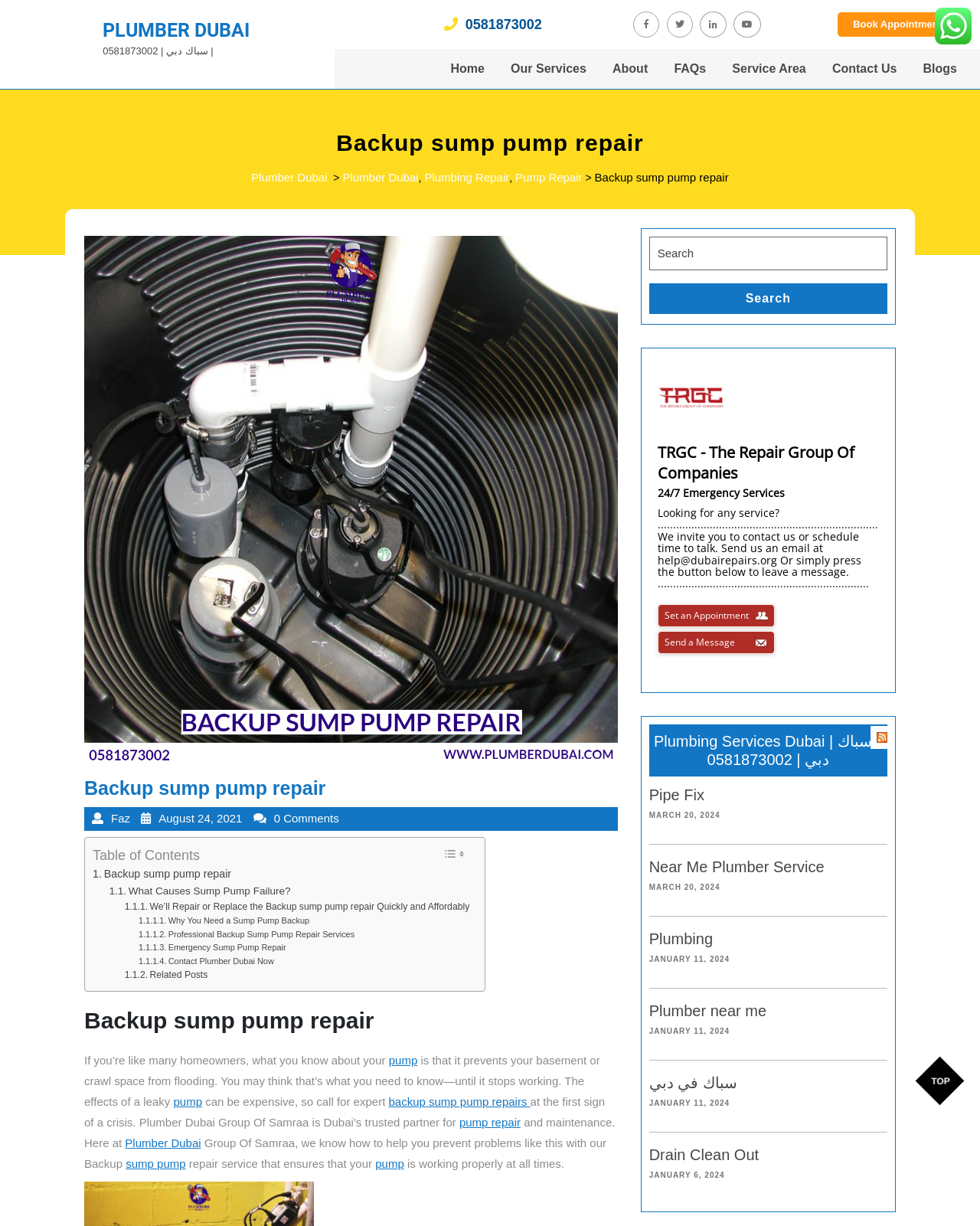Generate the text content of the main headline of the webpage.

Backup sump pump repair